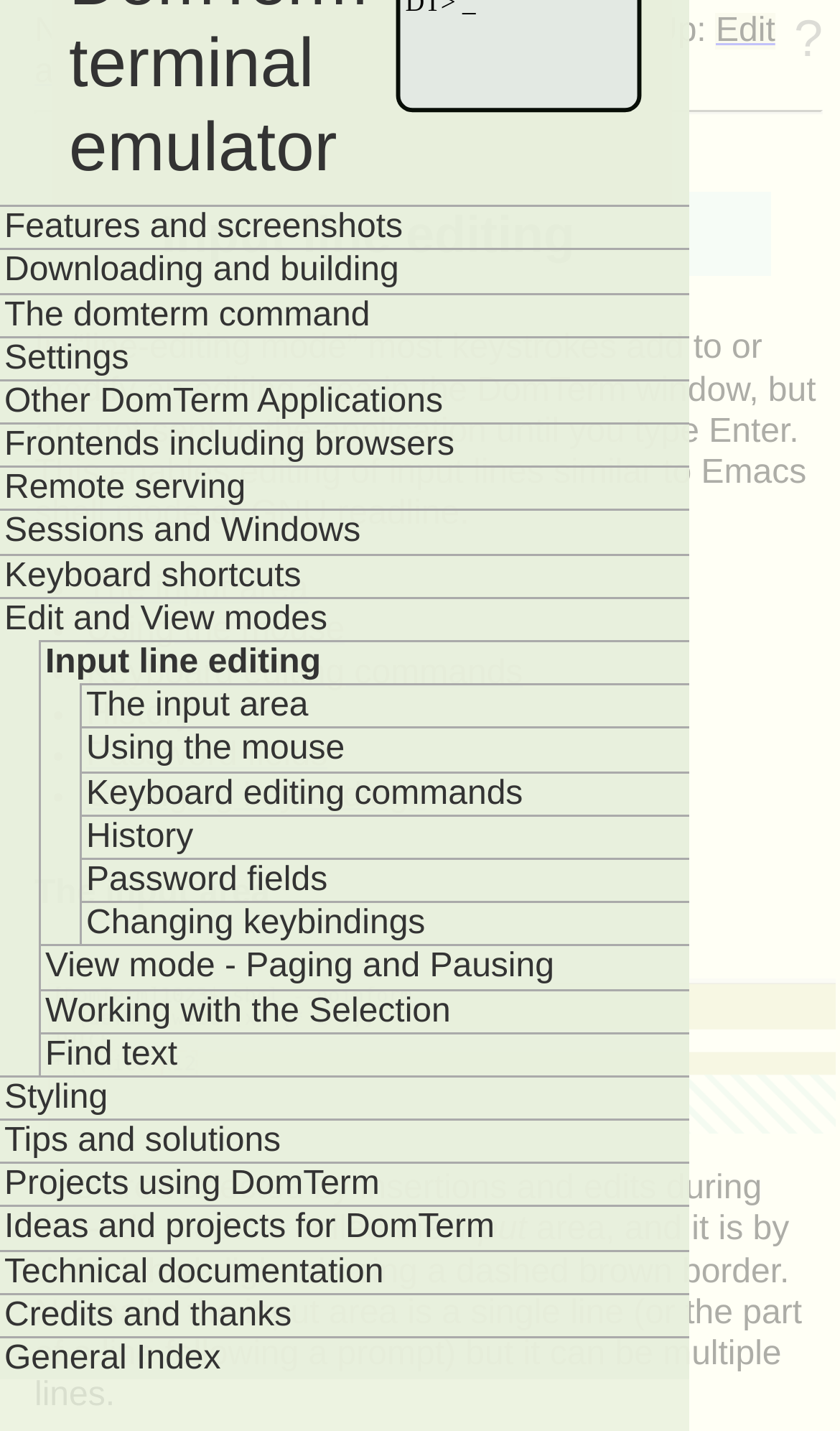Please identify the bounding box coordinates of the clickable area that will fulfill the following instruction: "Read about styling". The coordinates should be in the format of four float numbers between 0 and 1, i.e., [left, top, right, bottom].

[0.005, 0.753, 0.821, 0.782]